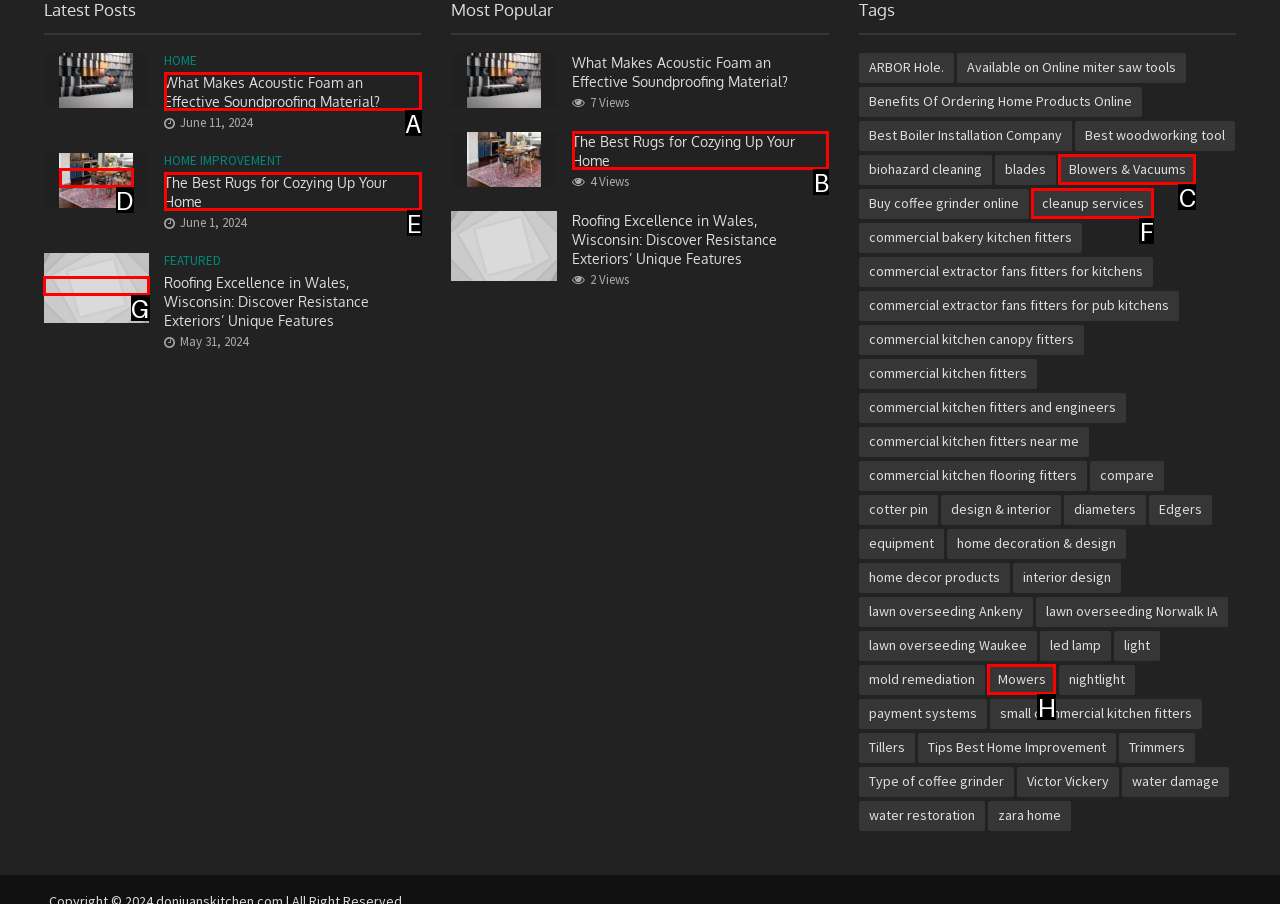Identify the HTML element that matches the description: Blowers & Vacuums. Provide the letter of the correct option from the choices.

C